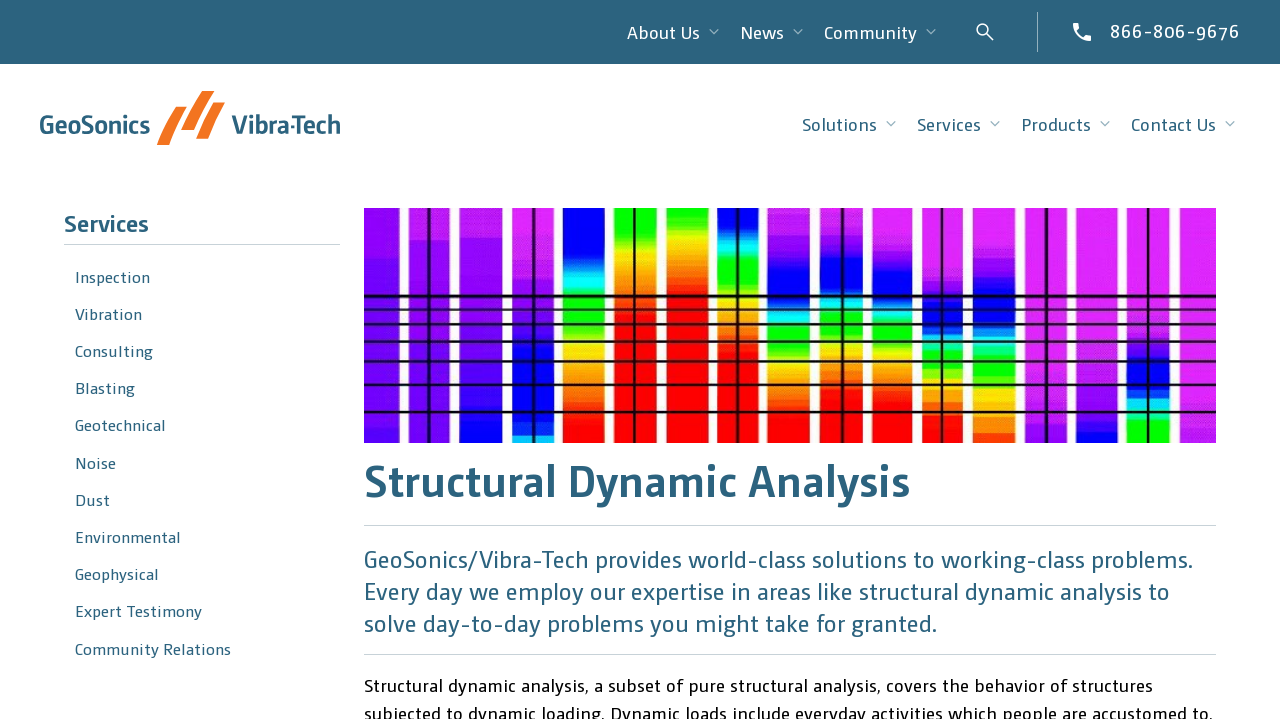Given the content of the image, can you provide a detailed answer to the question?
What is the purpose of the search box?

I found the purpose of the search box by looking at the static text element with the text 'Search for:' which is a sibling element of the search box and the search button.